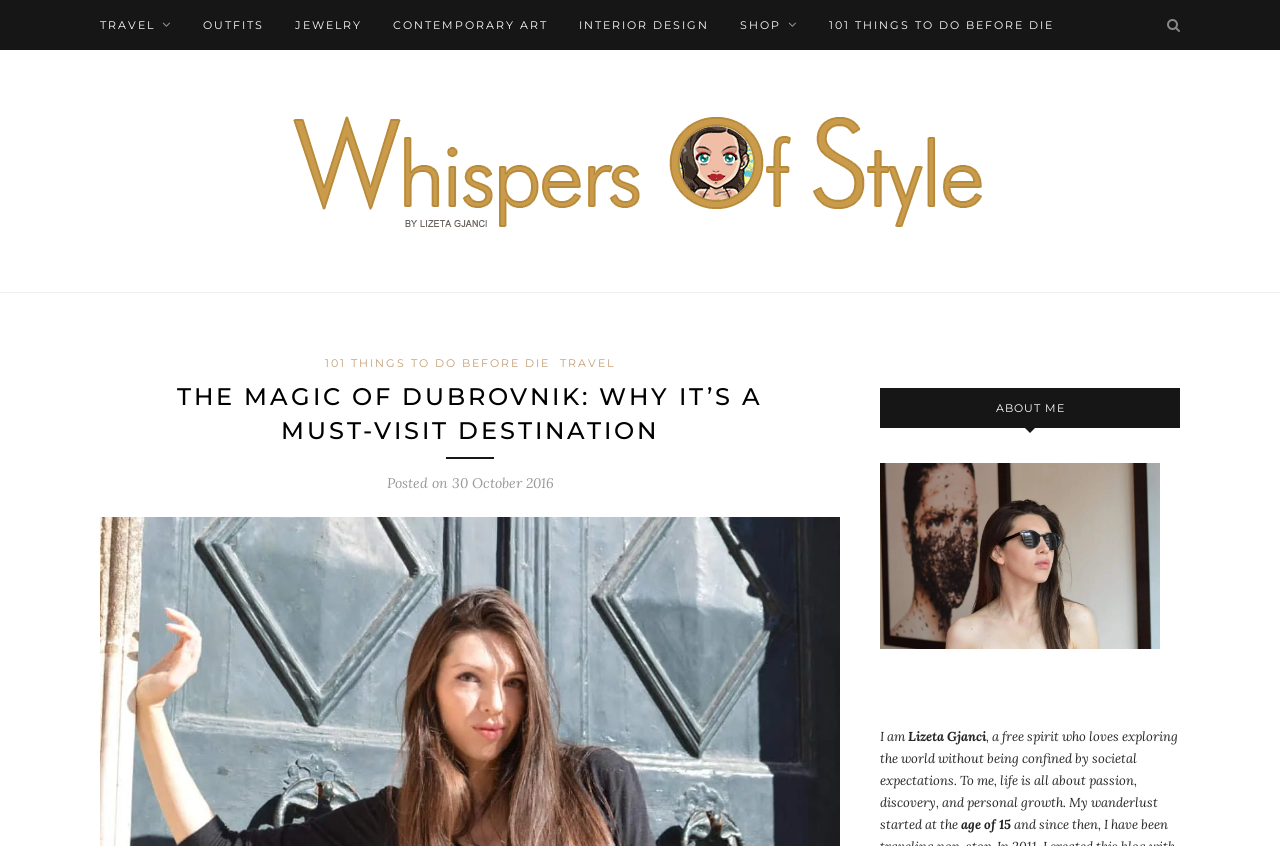Locate the bounding box coordinates of the element I should click to achieve the following instruction: "Click on TRAVEL".

[0.078, 0.0, 0.134, 0.059]